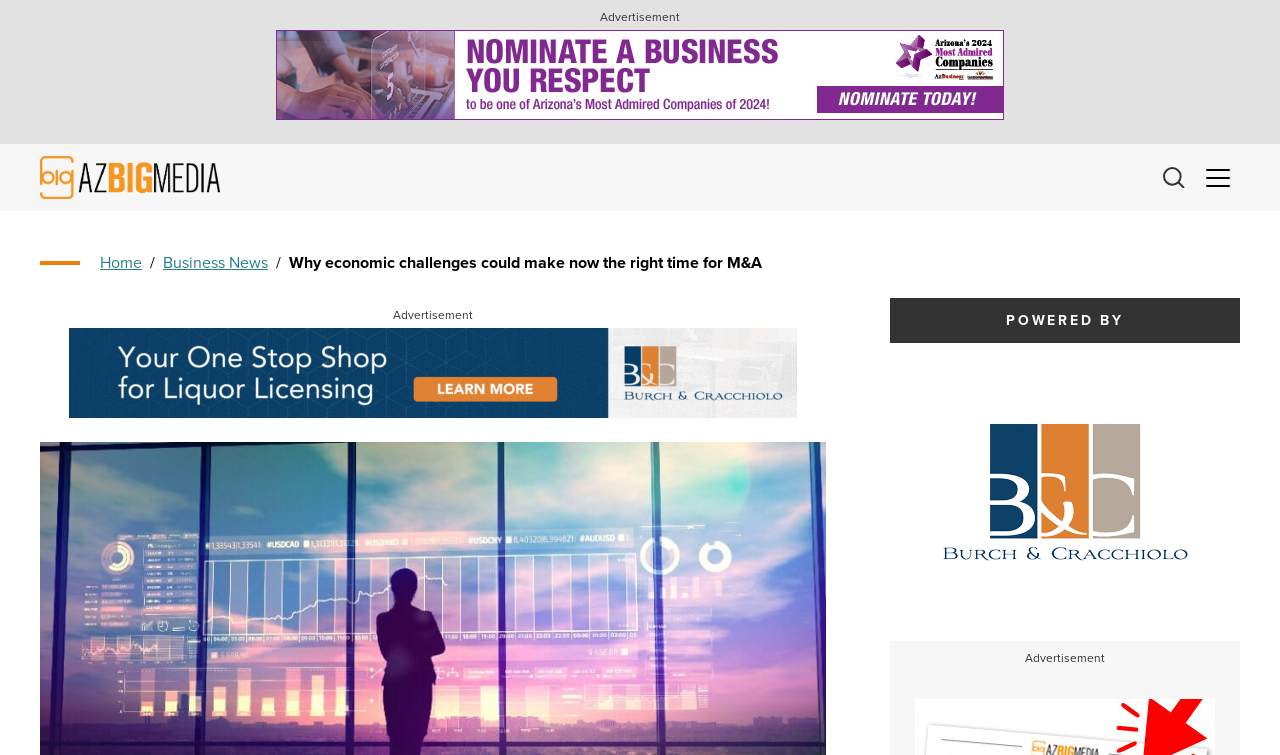Given the element description: "Home", predict the bounding box coordinates of this UI element. The coordinates must be four float numbers between 0 and 1, given as [left, top, right, bottom].

[0.078, 0.333, 0.111, 0.363]